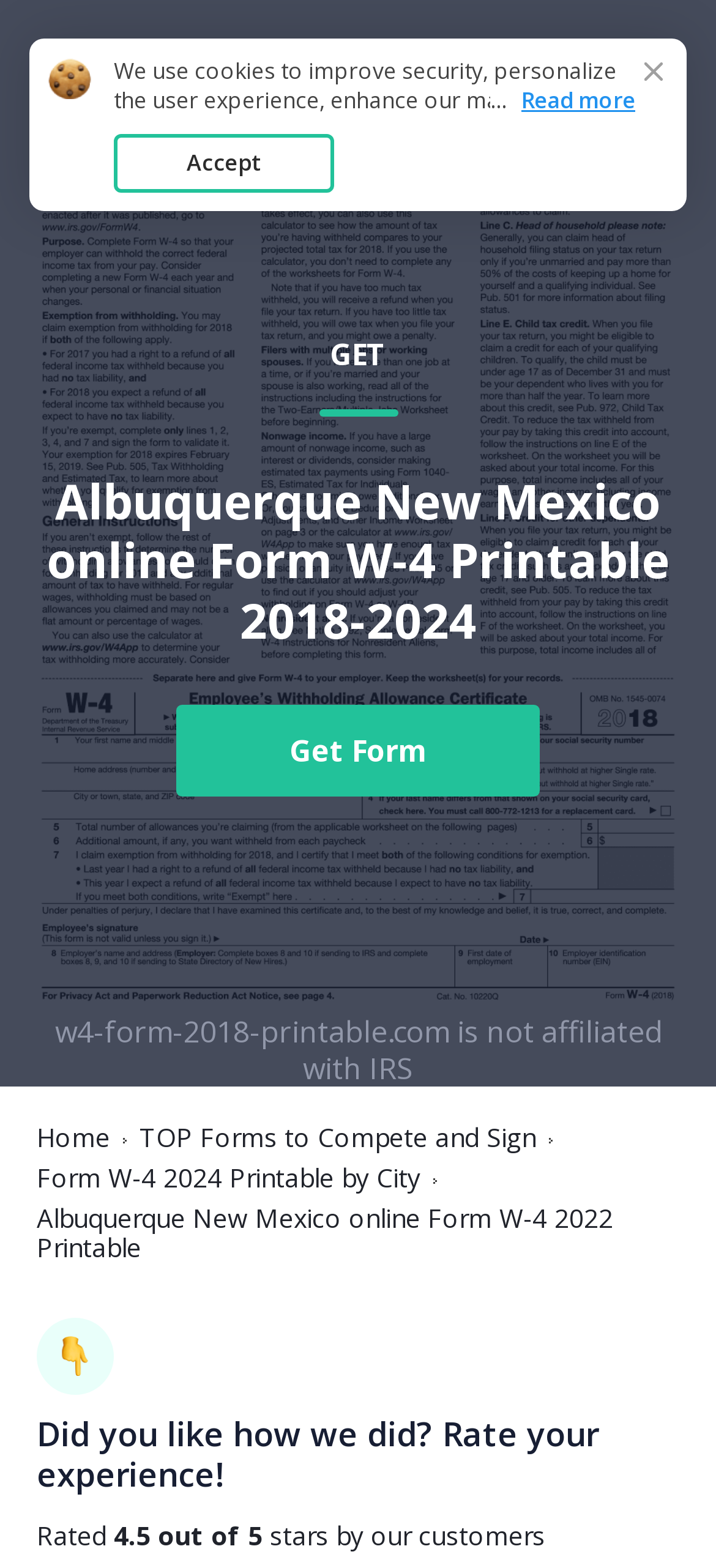Please respond in a single word or phrase: 
What is the rating of this webpage?

4.5 out of 5 stars